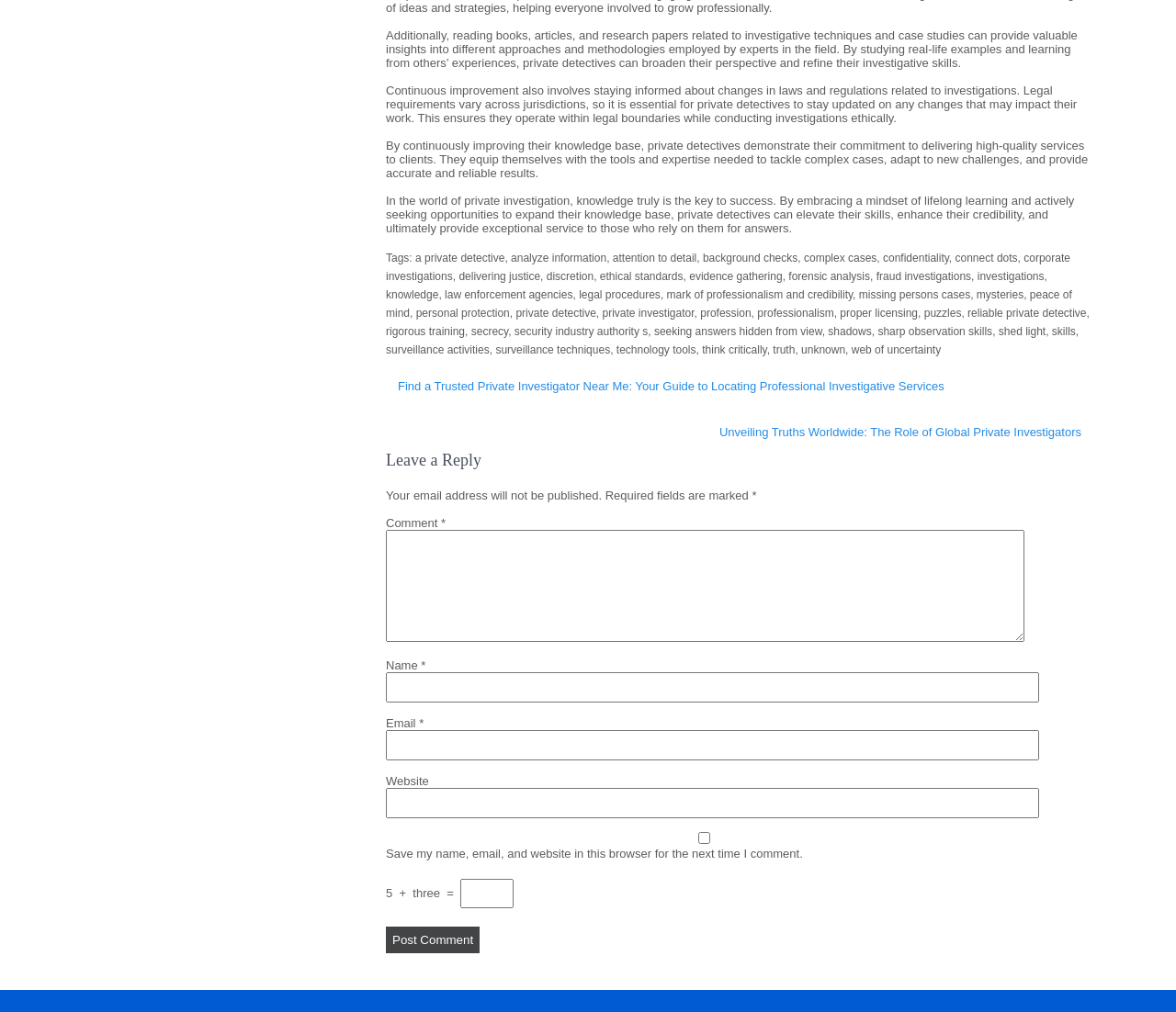Determine the bounding box coordinates for the clickable element required to fulfill the instruction: "Click on the link 'a private detective'". Provide the coordinates as four float numbers between 0 and 1, i.e., [left, top, right, bottom].

[0.353, 0.248, 0.429, 0.261]